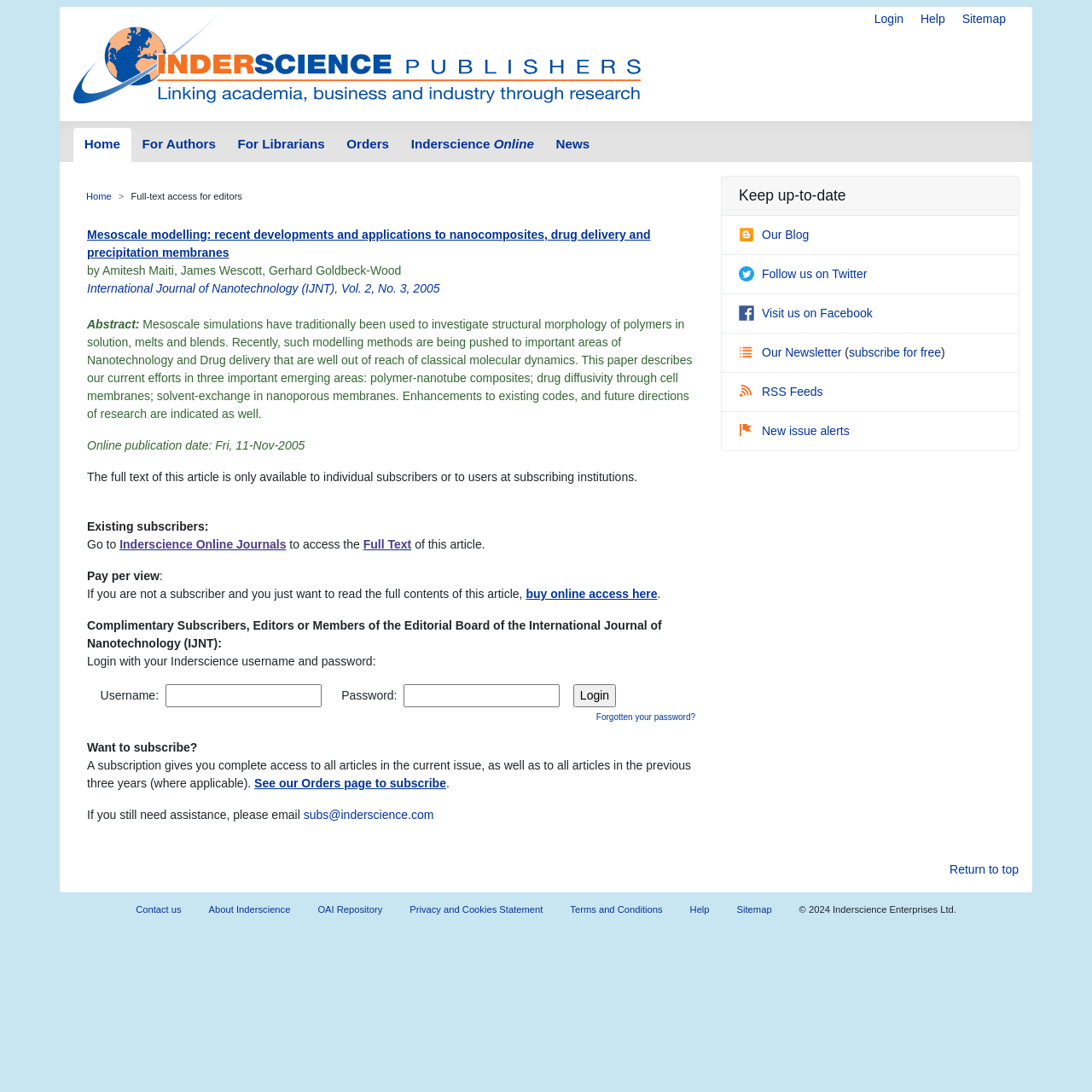Find the bounding box coordinates of the UI element according to this description: "Visit us on Facebook".

[0.677, 0.28, 0.799, 0.293]